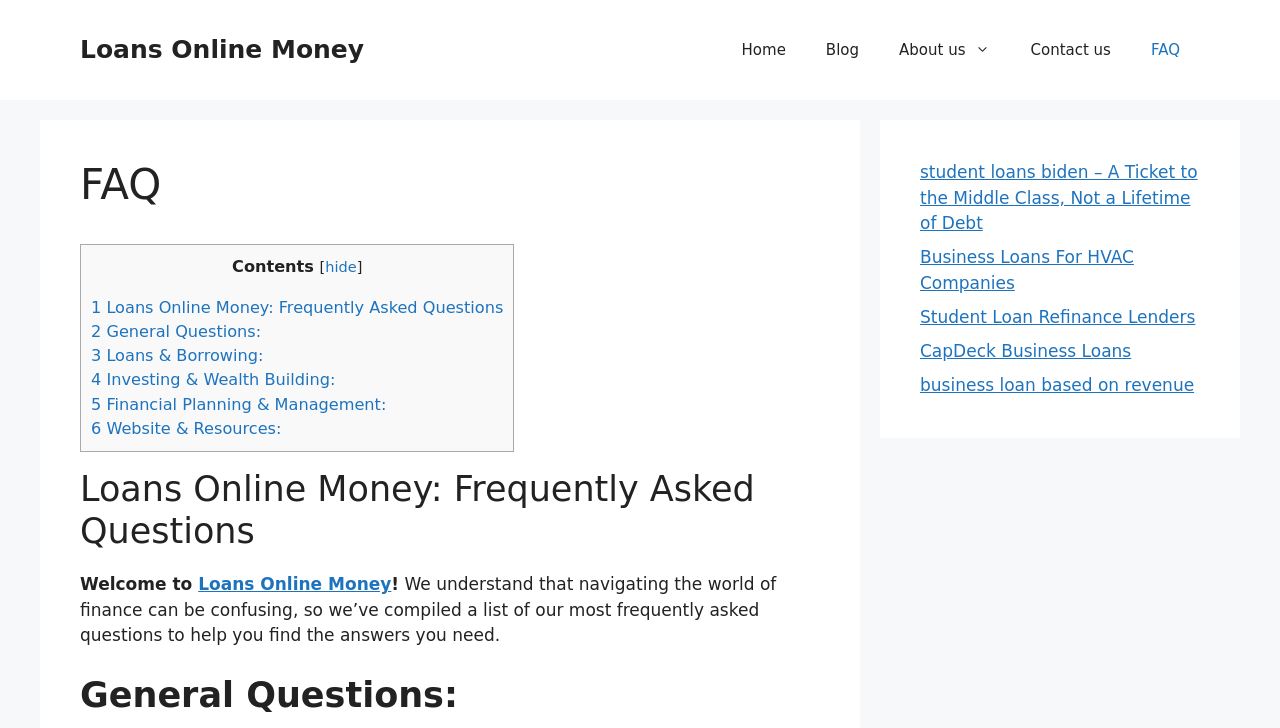Predict the bounding box of the UI element that fits this description: "Student Loan Refinance Lenders".

[0.719, 0.421, 0.934, 0.448]